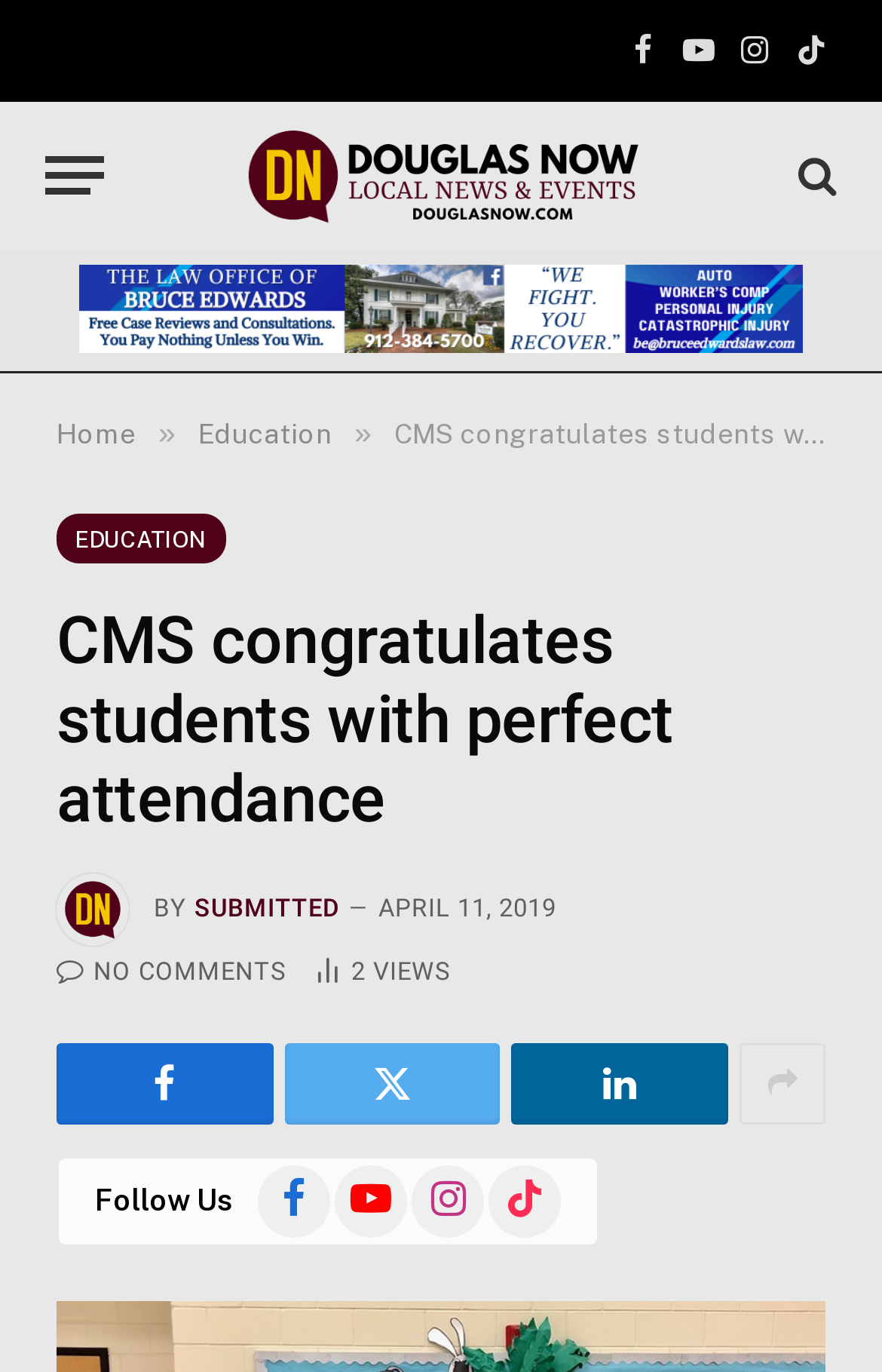Give a one-word or phrase response to the following question: How many article views are there?

2